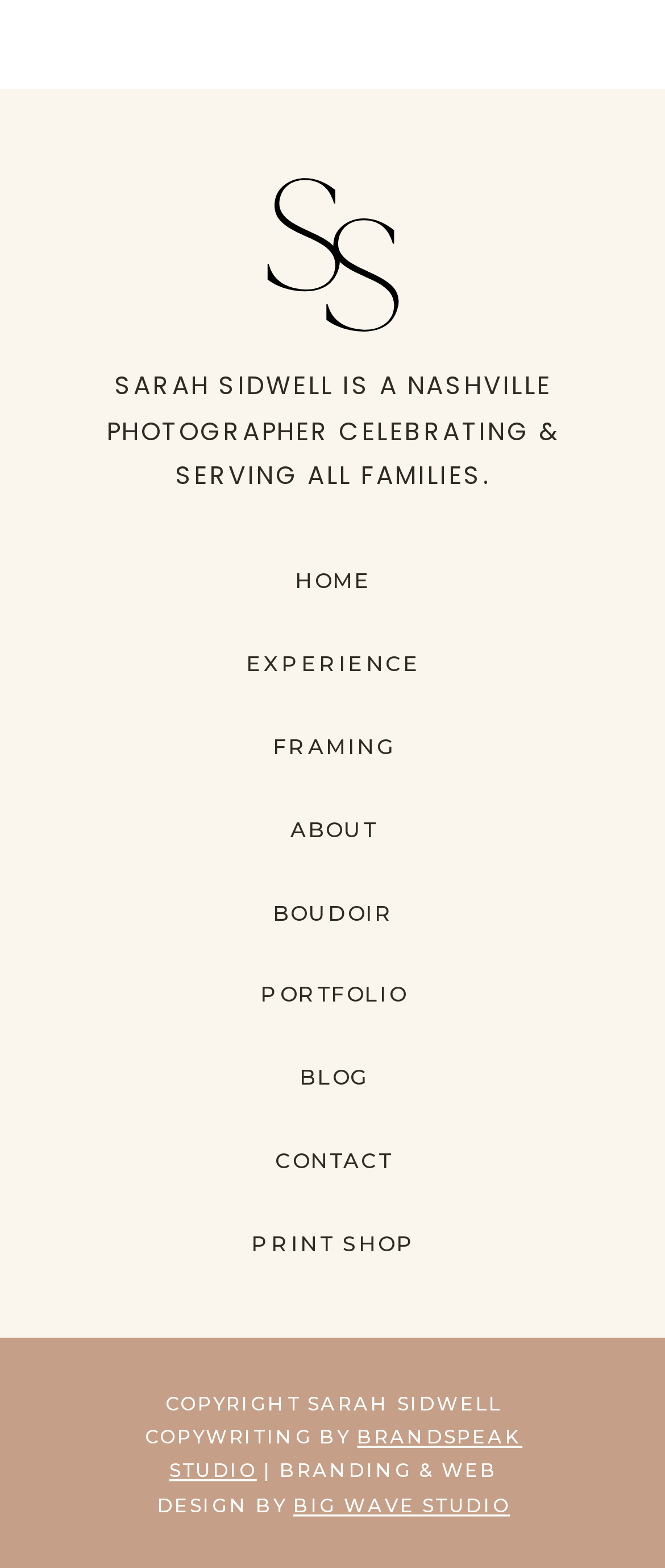What is the profession of Sarah Sidwell?
Deliver a detailed and extensive answer to the question.

The answer can be obtained by looking at the first link element which contains the text 'SARAH SIDWELL IS A NASHVILLE PHOTOGRAPHER CELEBRATING & SERVING ALL FAMILIES.' This indicates that Sarah Sidwell is a photographer.